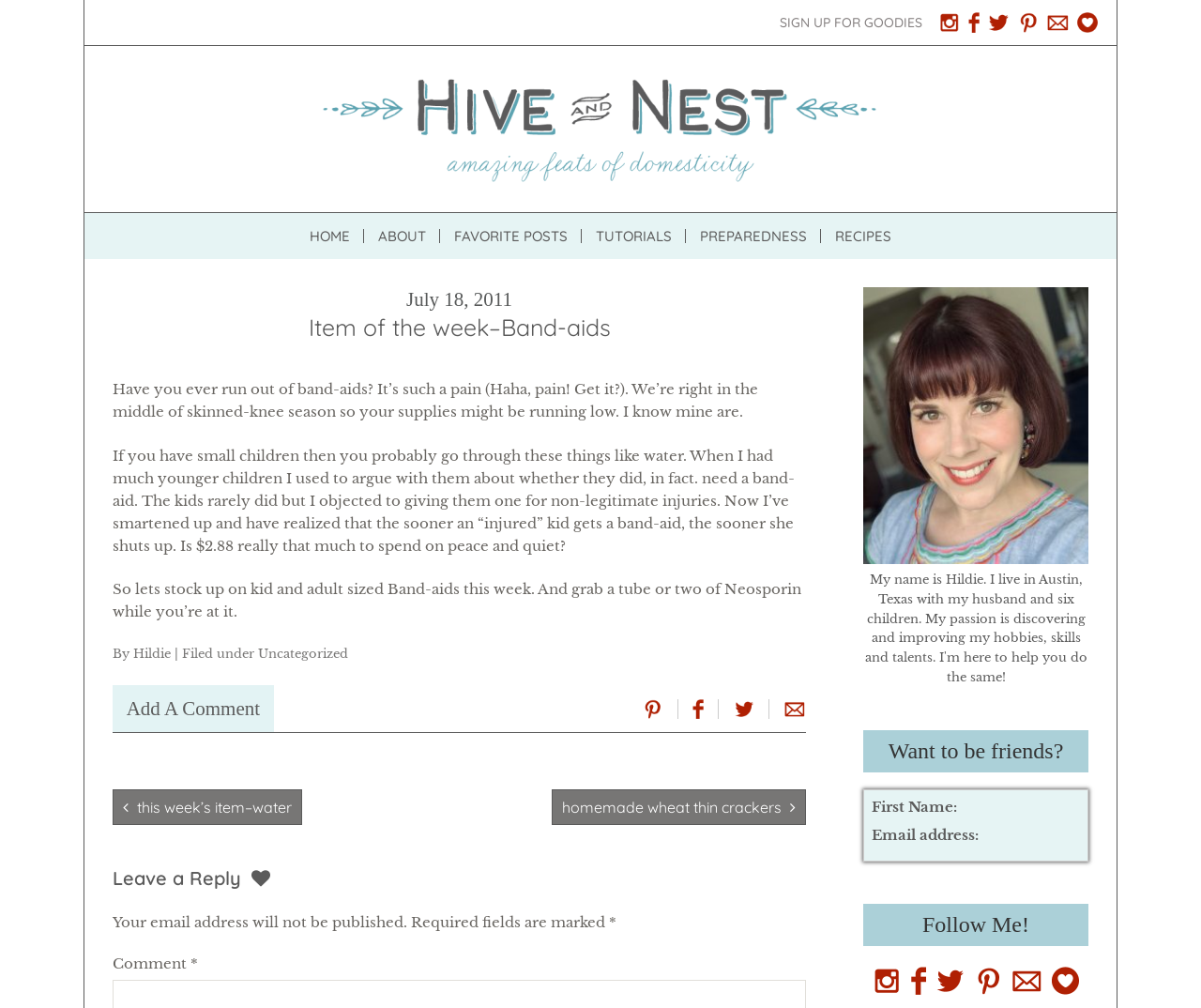Describe all significant elements and features of the webpage.

This webpage is about Hive and Nest, a blog focused on domesticity. At the top, there is a section with social media links, including Instagram, Facebook, Twitter, Pinterest, Email, and BlogLovin', accompanied by their respective icons. Below this section, there is a heading that reads "SIGN UP FOR GOODIES" with a link to sign up.

The main content of the page is an article titled "Item of the week–Band-aids". The article discusses the importance of having band-aids at home, especially for families with young children. The author shares a personal anecdote about arguing with their children over whether they need a band-aid and how it's better to just give them one for peace and quiet. The article concludes with a suggestion to stock up on band-aids and Neosporin.

To the right of the article, there is a sidebar with a heading "Want to be friends?" and a section to enter one's first name and email address to follow the blog. Below this, there is a section titled "Follow Me!" with links to the blog's social media profiles, including Instagram, Facebook, Twitter, Pinterest, Email, and BlogLovin', accompanied by their respective icons.

At the bottom of the page, there is a footer section with links to add a comment, pin, share, tweet, and email the article. There is also a post navigation section with links to previous and next articles. Additionally, there is a section to leave a reply, with fields to enter one's name, email address, and comment.